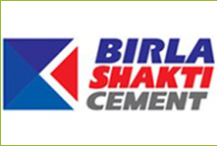What shape is featured in the logo?
Based on the image, answer the question with as much detail as possible.

The caption describes the logo as having a striking geometric design, which includes a blue triangle that transitions into a red triangle, indicating that the shape featured in the logo is a triangle.